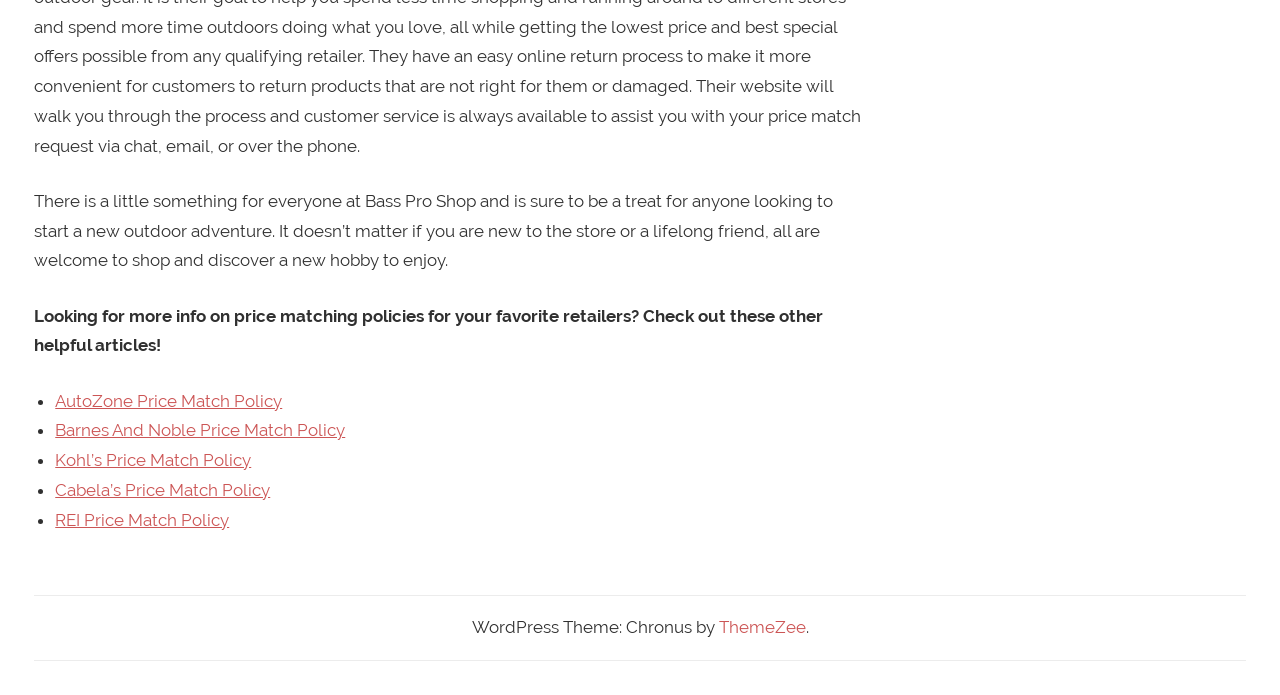Use a single word or phrase to answer the question: How many links are provided for price match policies?

5